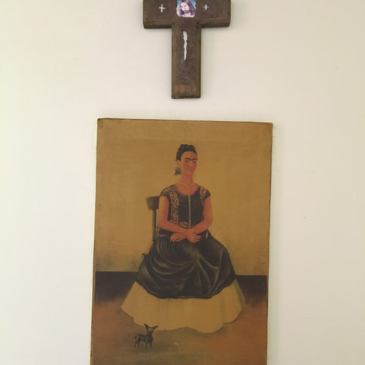What hangs on the wall above the painting?
Using the information from the image, give a concise answer in one word or a short phrase.

A wooden cross